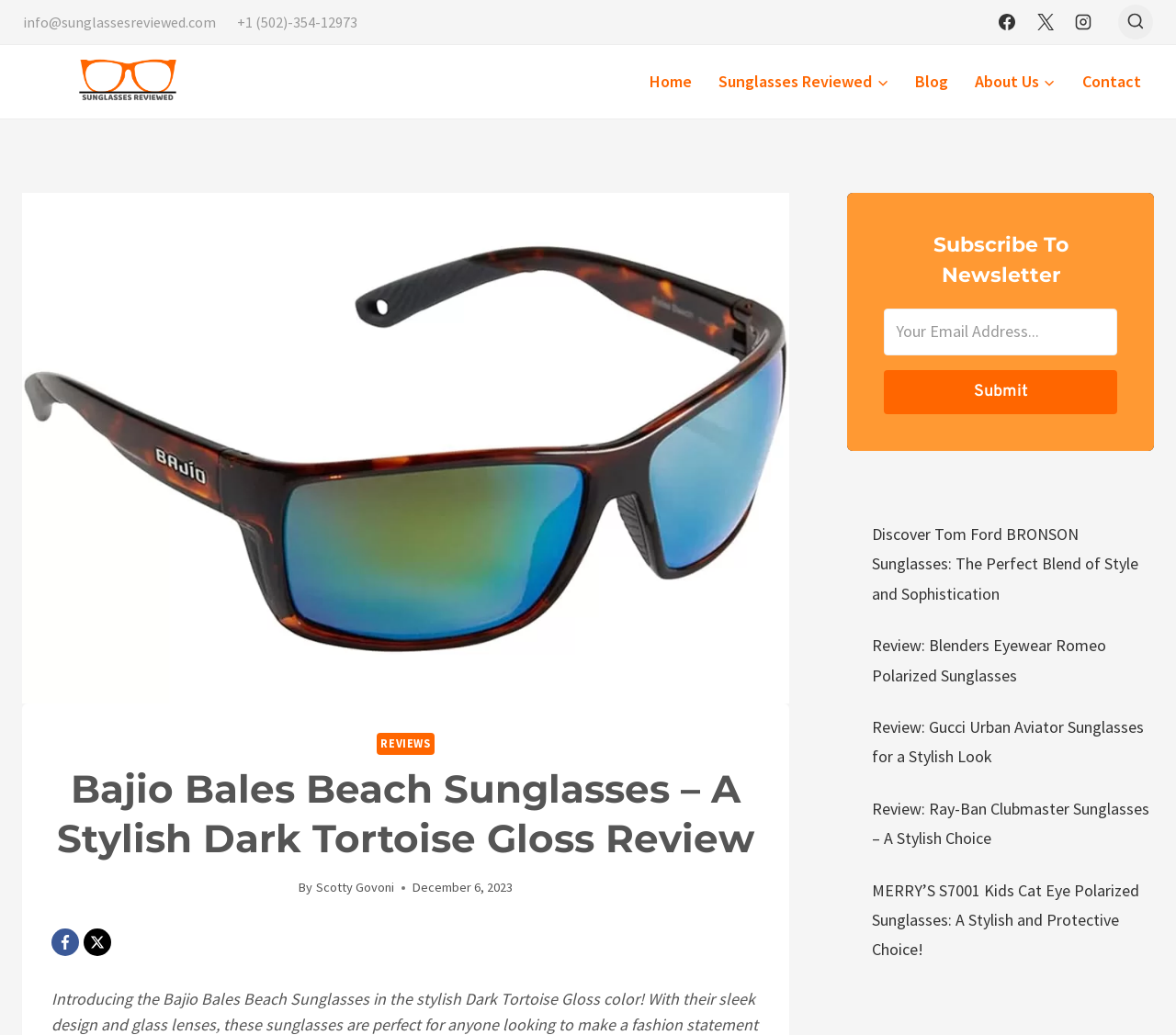Identify the bounding box coordinates for the UI element described as follows: "name="kb_field_2" placeholder="Your Email Address..."". Ensure the coordinates are four float numbers between 0 and 1, formatted as [left, top, right, bottom].

[0.752, 0.298, 0.95, 0.343]